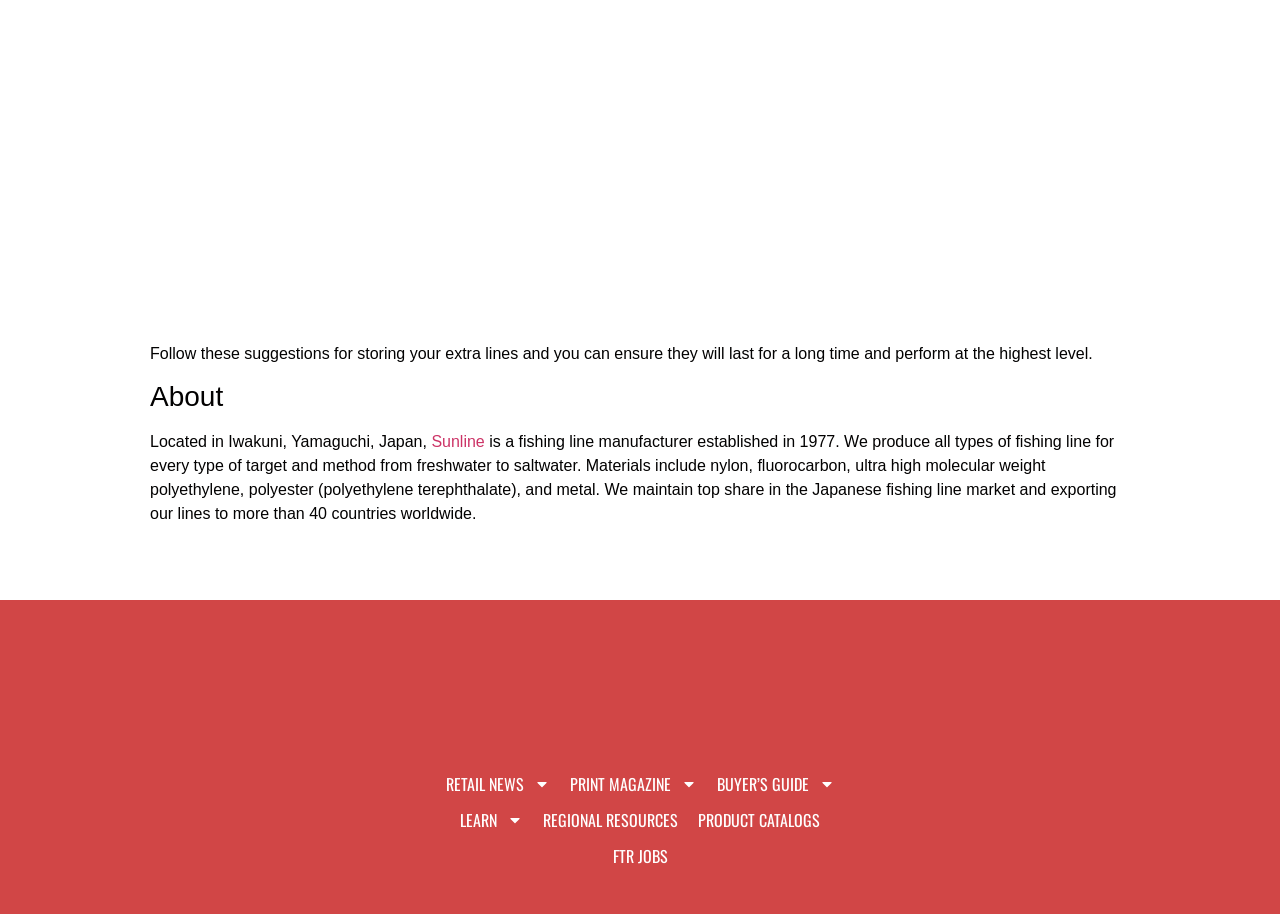What is the company's name?
Please respond to the question with a detailed and well-explained answer.

The company's name is mentioned in the text 'Located in Iwakuni, Yamaguchi, Japan, Sunline is a fishing line manufacturer established in 1977.'